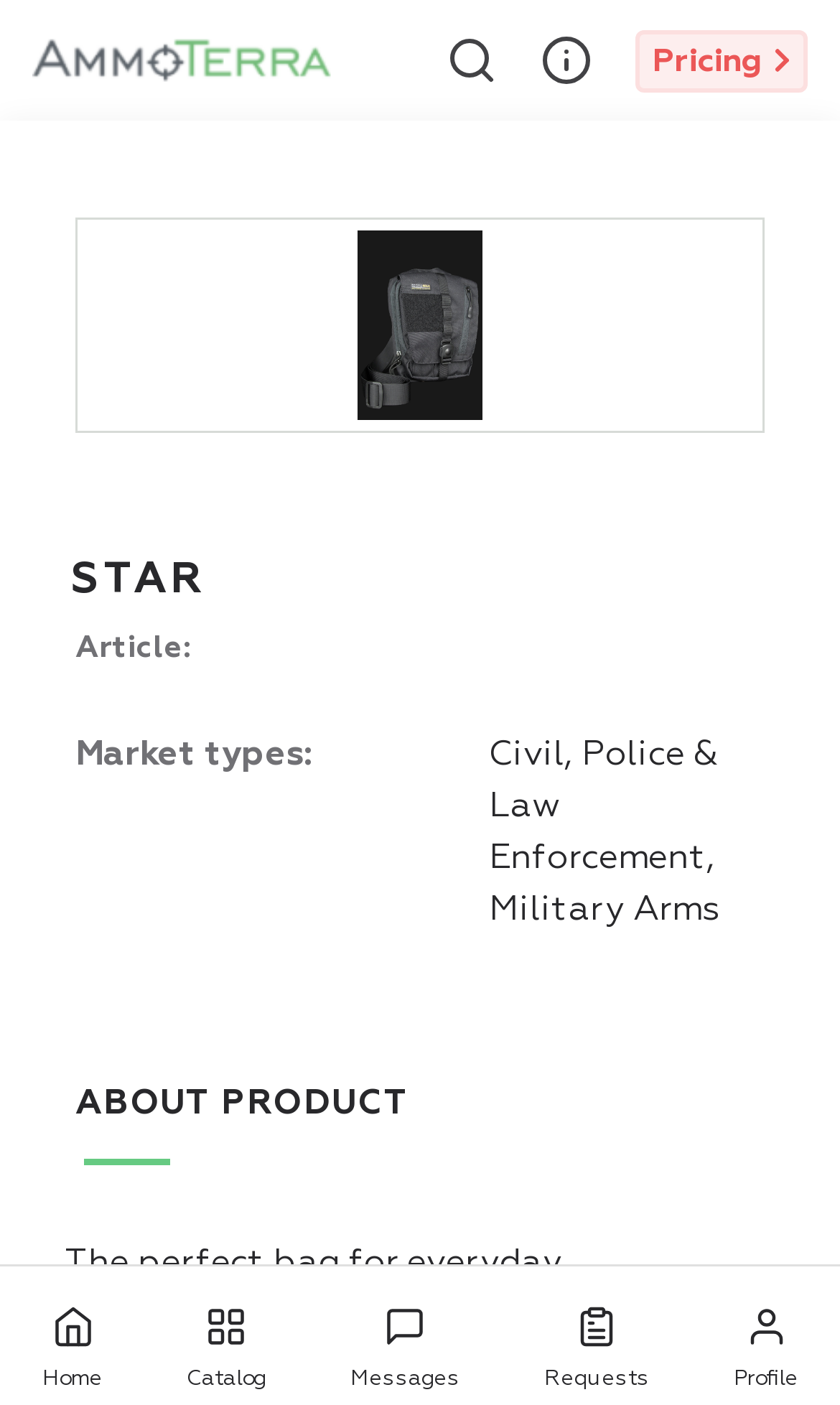Respond with a single word or short phrase to the following question: 
What types of markets are supported?

Civil, Police & Law Enforcement, Military Arms